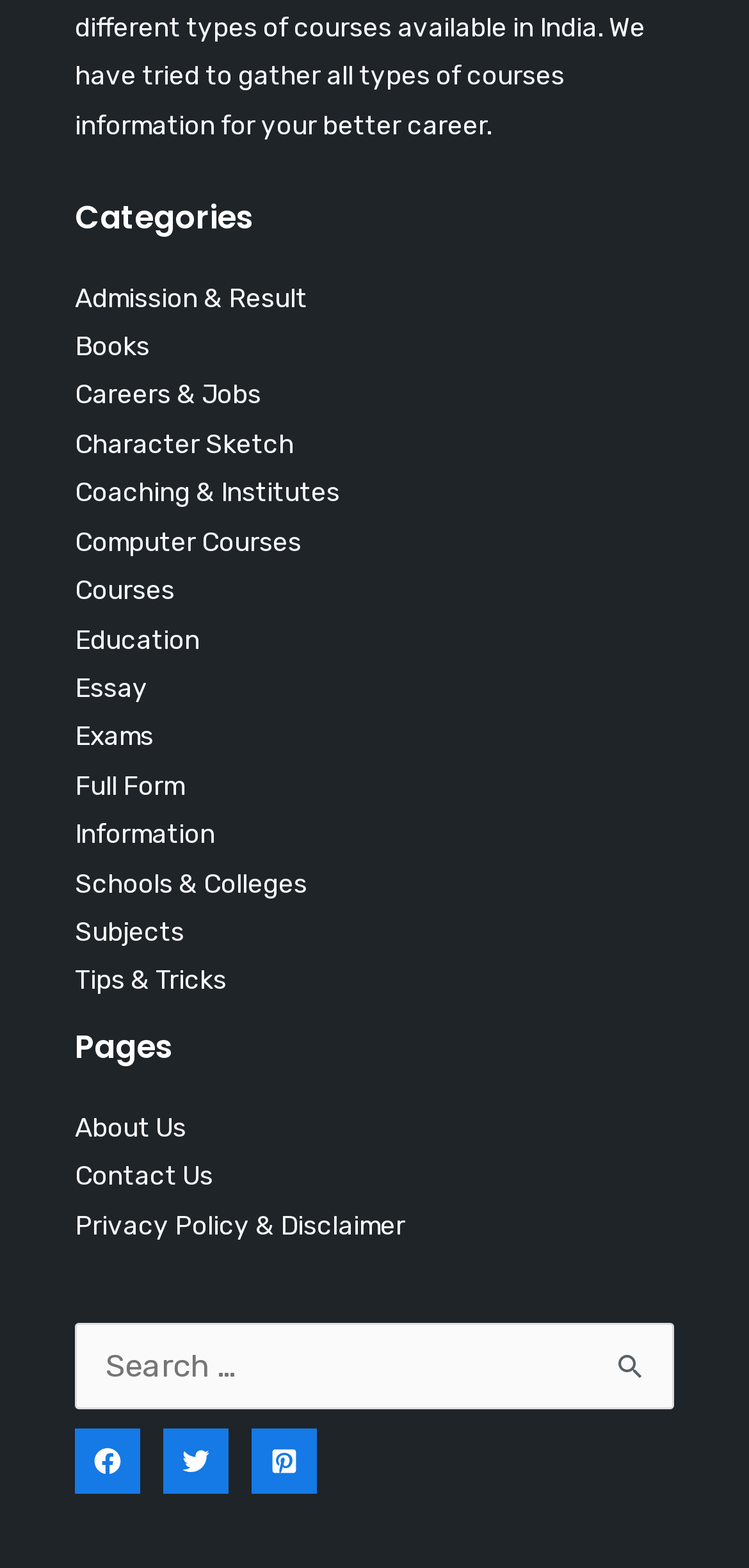Given the description "parent_node: Search for: value="Search"", determine the bounding box of the corresponding UI element.

[0.785, 0.844, 0.9, 0.893]